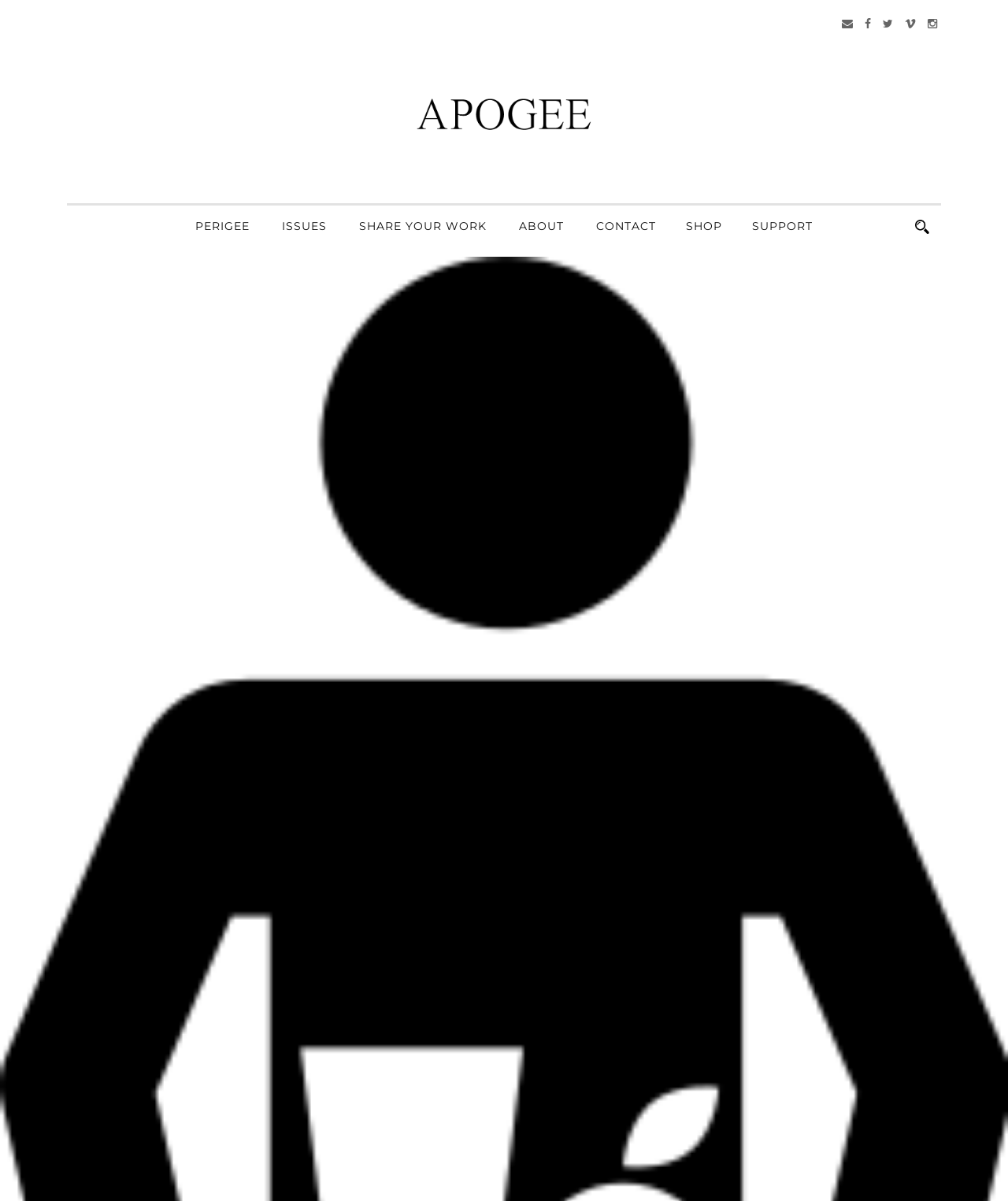Find the bounding box coordinates of the UI element according to this description: "Issues".

[0.265, 0.181, 0.341, 0.207]